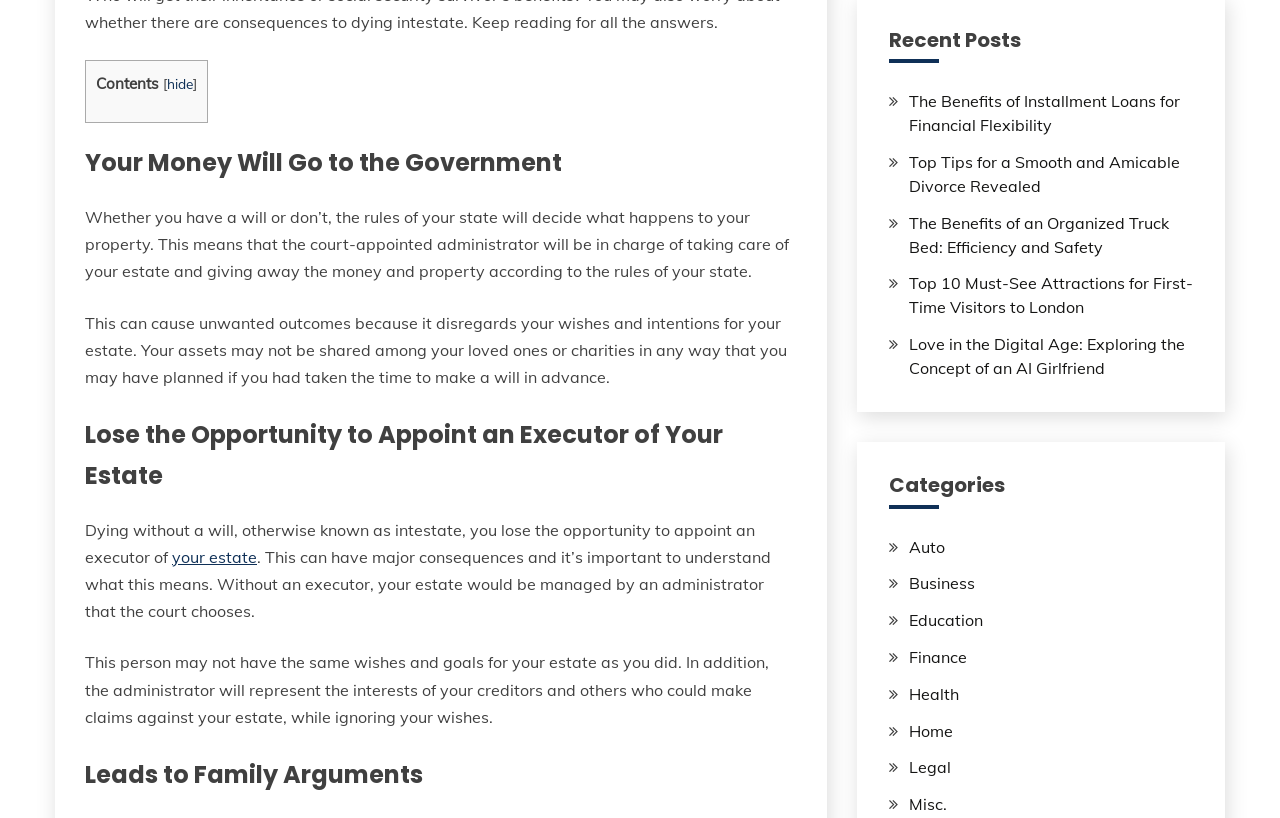Locate the bounding box coordinates of the element I should click to achieve the following instruction: "view The Benefits of Installment Loans for Financial Flexibility".

[0.71, 0.111, 0.922, 0.165]